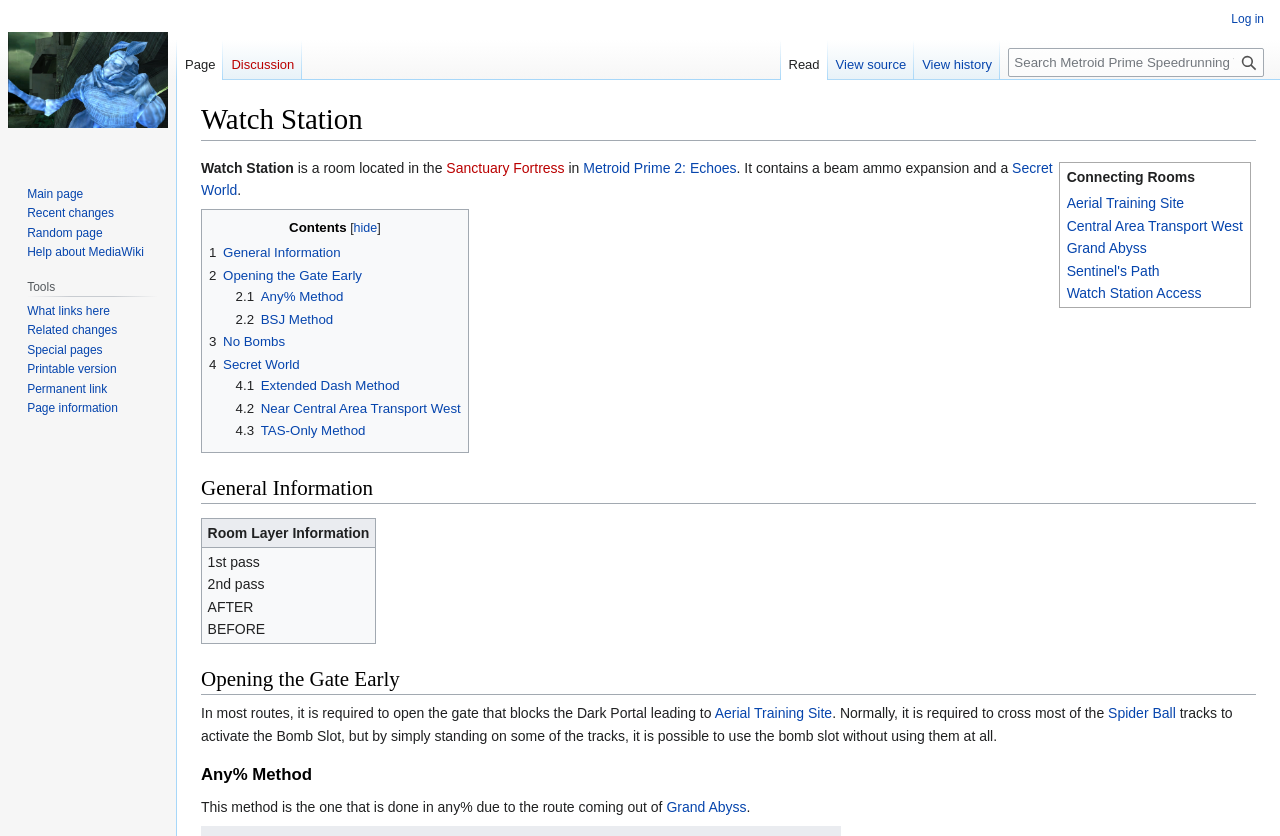Show the bounding box coordinates of the element that should be clicked to complete the task: "Search for something".

[0.788, 0.057, 0.988, 0.092]